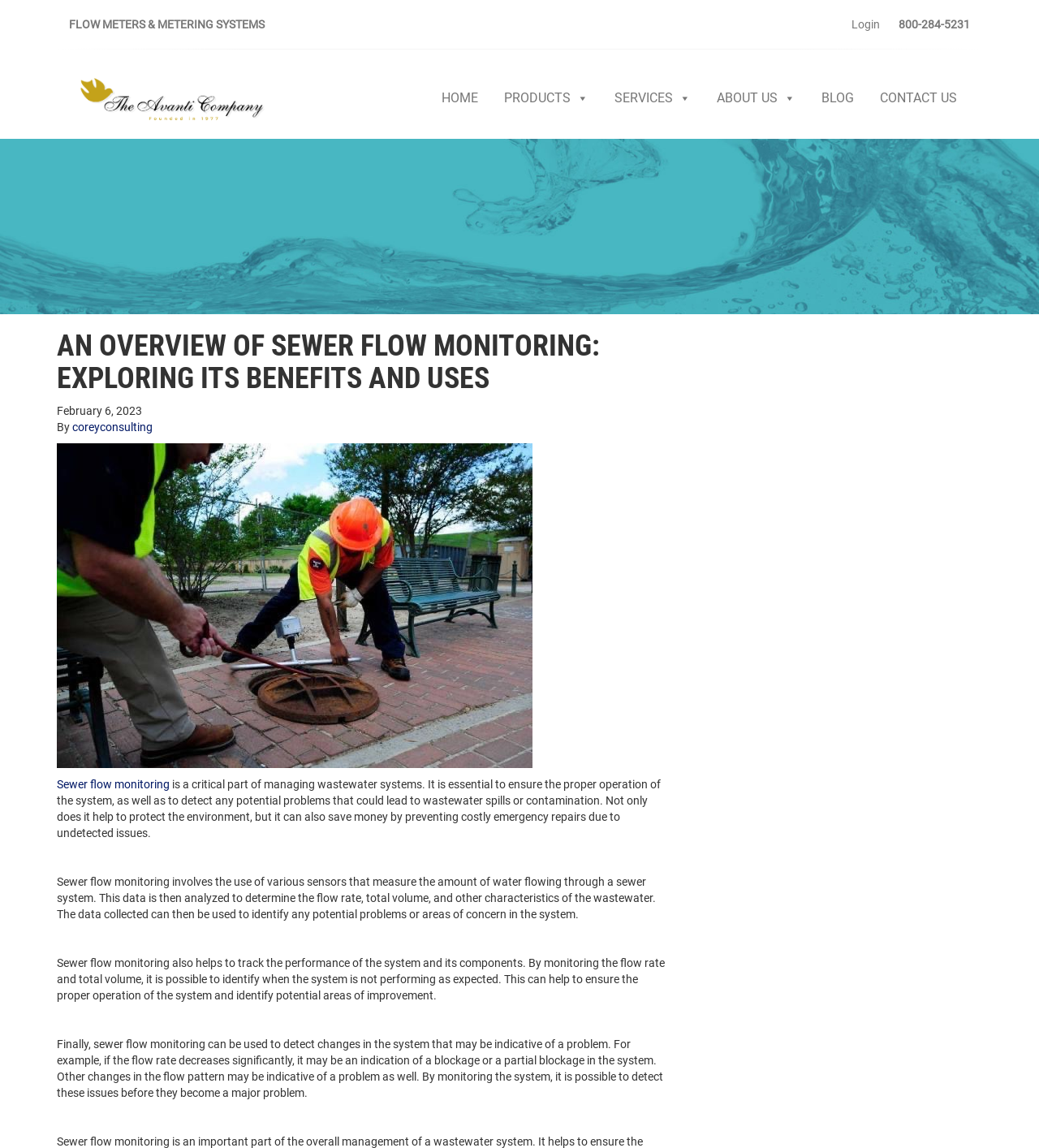What is the purpose of sewer flow monitoring?
Can you give a detailed and elaborate answer to the question?

I found the purpose of sewer flow monitoring by reading the static text element that says 'Sewer flow monitoring is a critical part of managing wastewater systems. It is essential to ensure the proper operation of the system, as well as to detect any potential problems that could lead to wastewater spills or contamination.' From this text, I understood that the purpose of sewer flow monitoring is to detect potential problems.